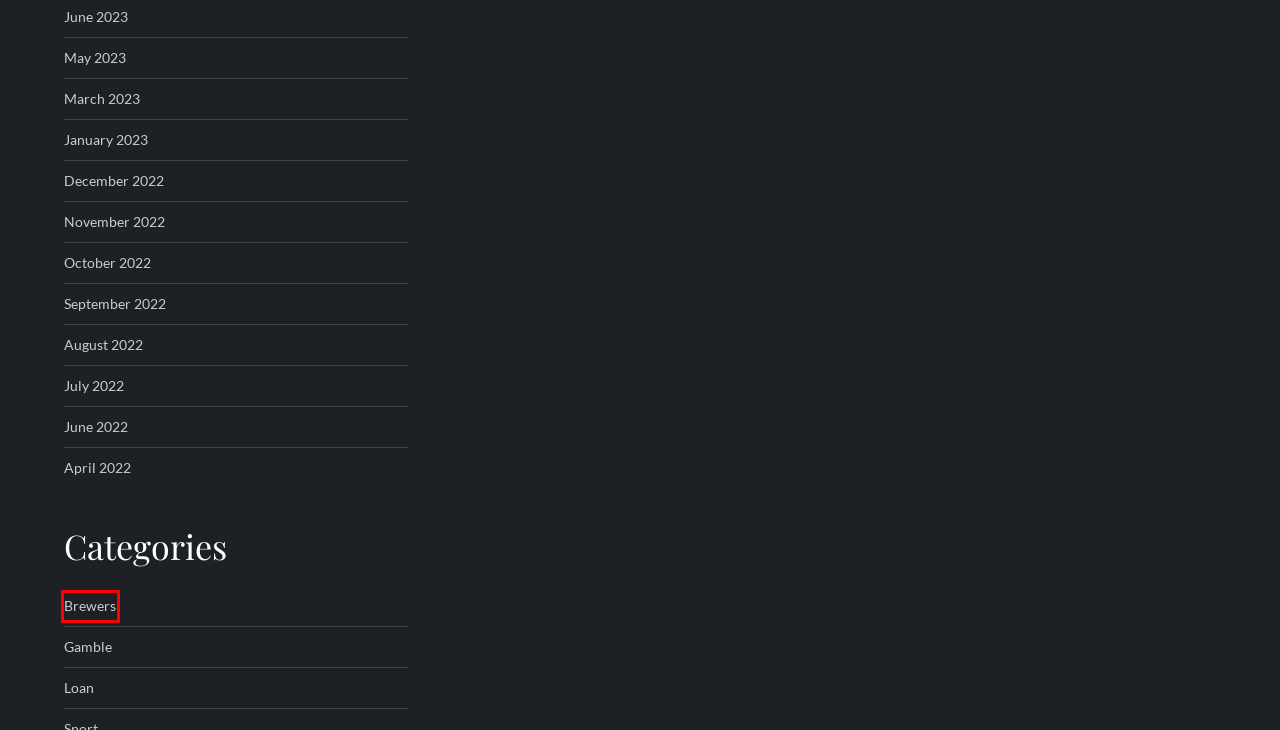Observe the webpage screenshot and focus on the red bounding box surrounding a UI element. Choose the most appropriate webpage description that corresponds to the new webpage after clicking the element in the bounding box. Here are the candidates:
A. Brewers Archives - buffalo niagara brewers association
B. Top 5 Niagara Wine Brand - buffalo niagara brewers association
C. 비아그라 Archives - buffalo niagara brewers association
D. The Secrets of Niagara Wine - buffalo niagara brewers association
E. - buffalo niagara brewers association
F. Formula Drifting for Women - buffalo niagara brewers association
G. Polishing Upper Mouth - Excess Hair Elimination - buffalo niagara brewers association
H. buffalo niagara brewers association - buffalo niagara brewers association website

A